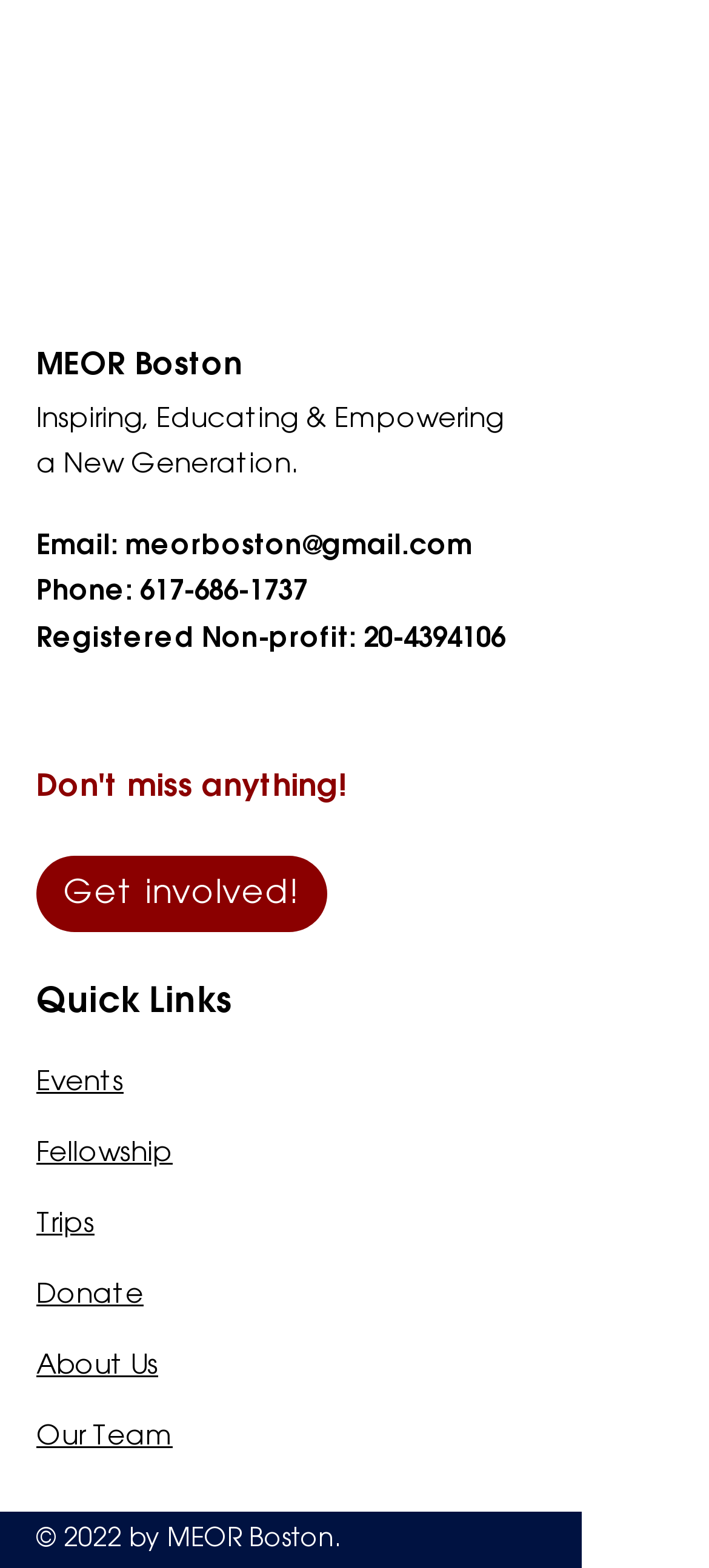Please specify the bounding box coordinates for the clickable region that will help you carry out the instruction: "Send an email".

[0.177, 0.338, 0.667, 0.359]